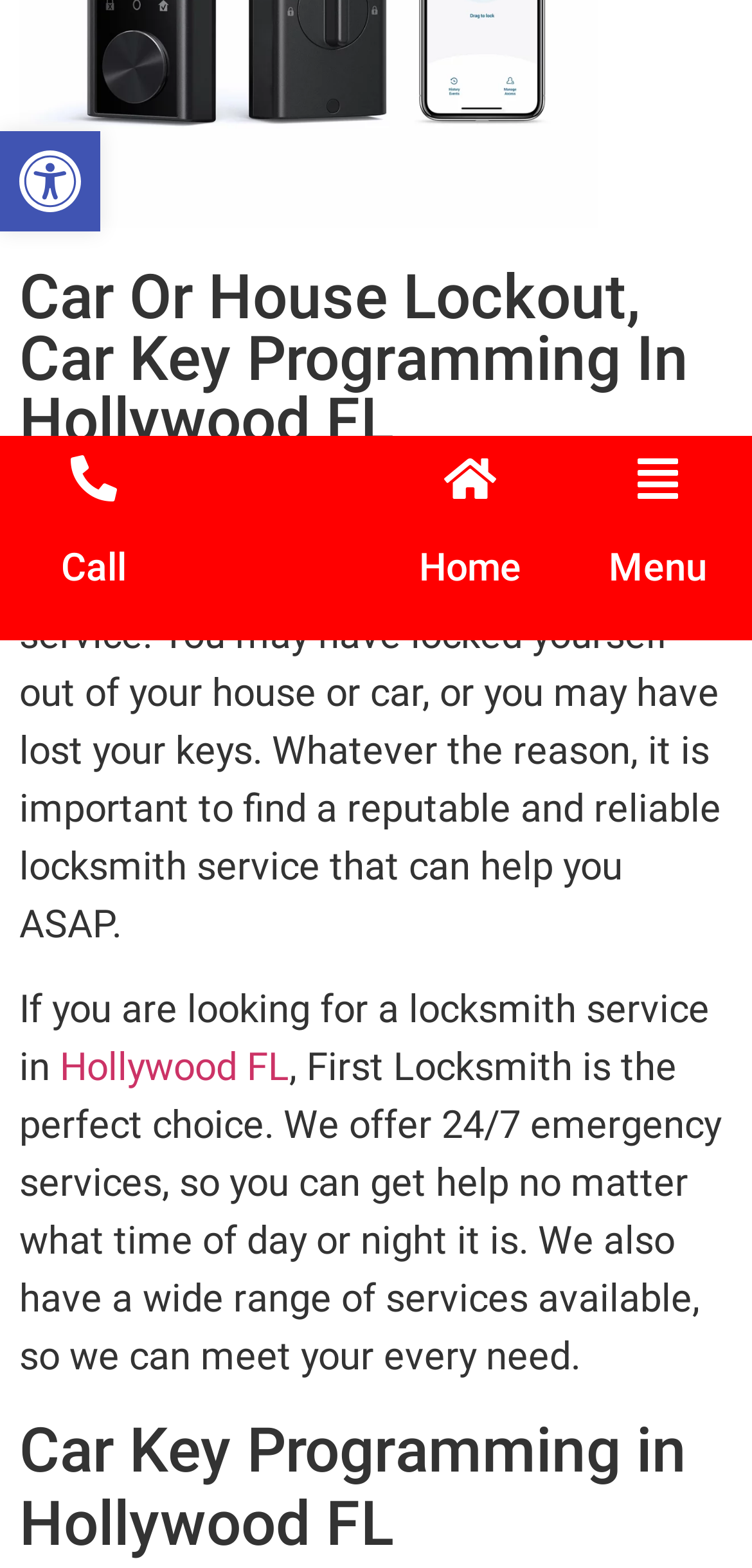Calculate the bounding box coordinates of the UI element given the description: "Hollywood FL".

[0.079, 0.666, 0.385, 0.695]